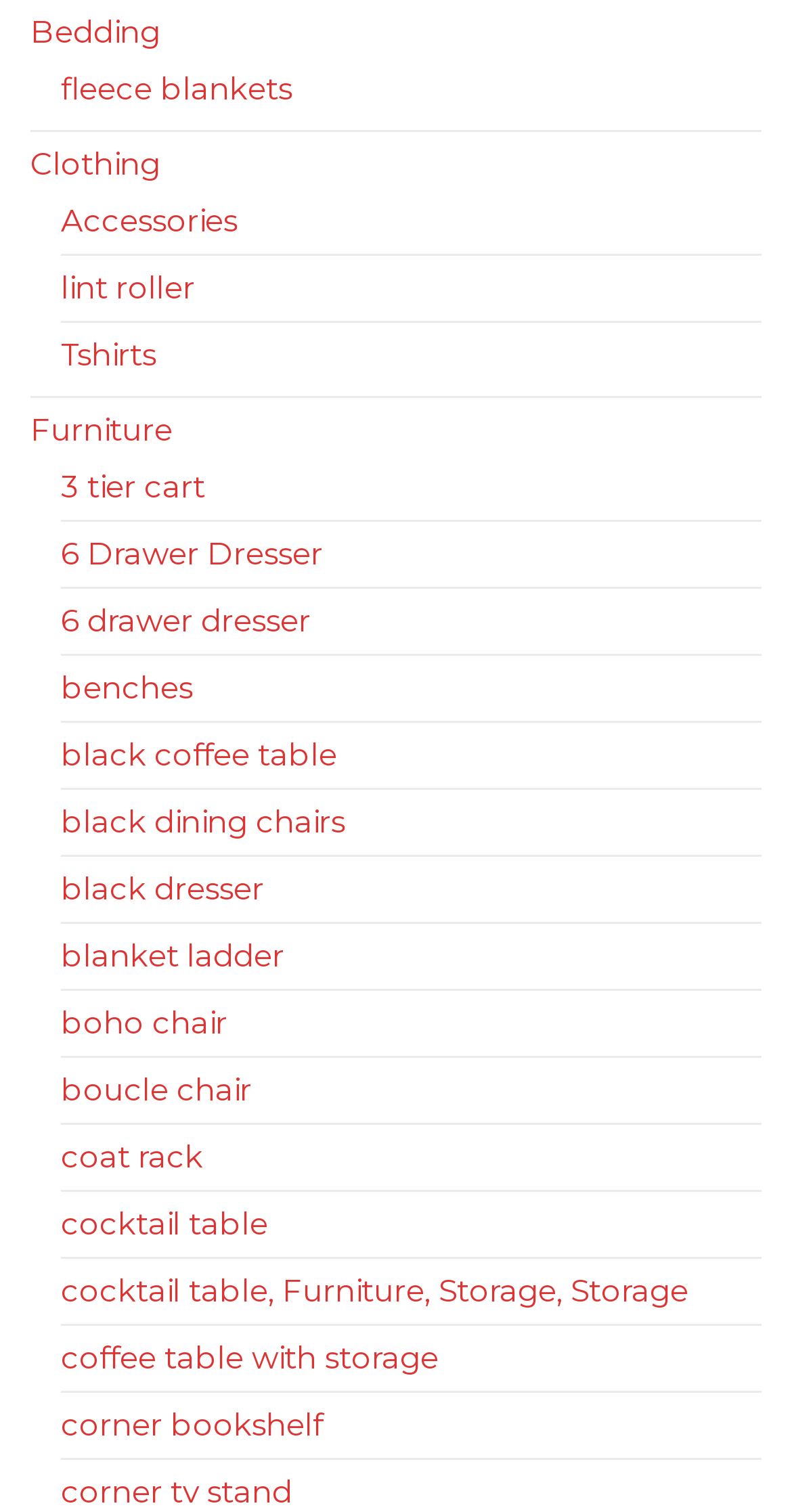Are there any products related to textiles?
Based on the image, answer the question with as much detail as possible.

I noticed that there are links related to textiles, such as 'fleece blankets', 'Tshirts', and 'blanket ladder', which suggests that the website offers products related to textiles.